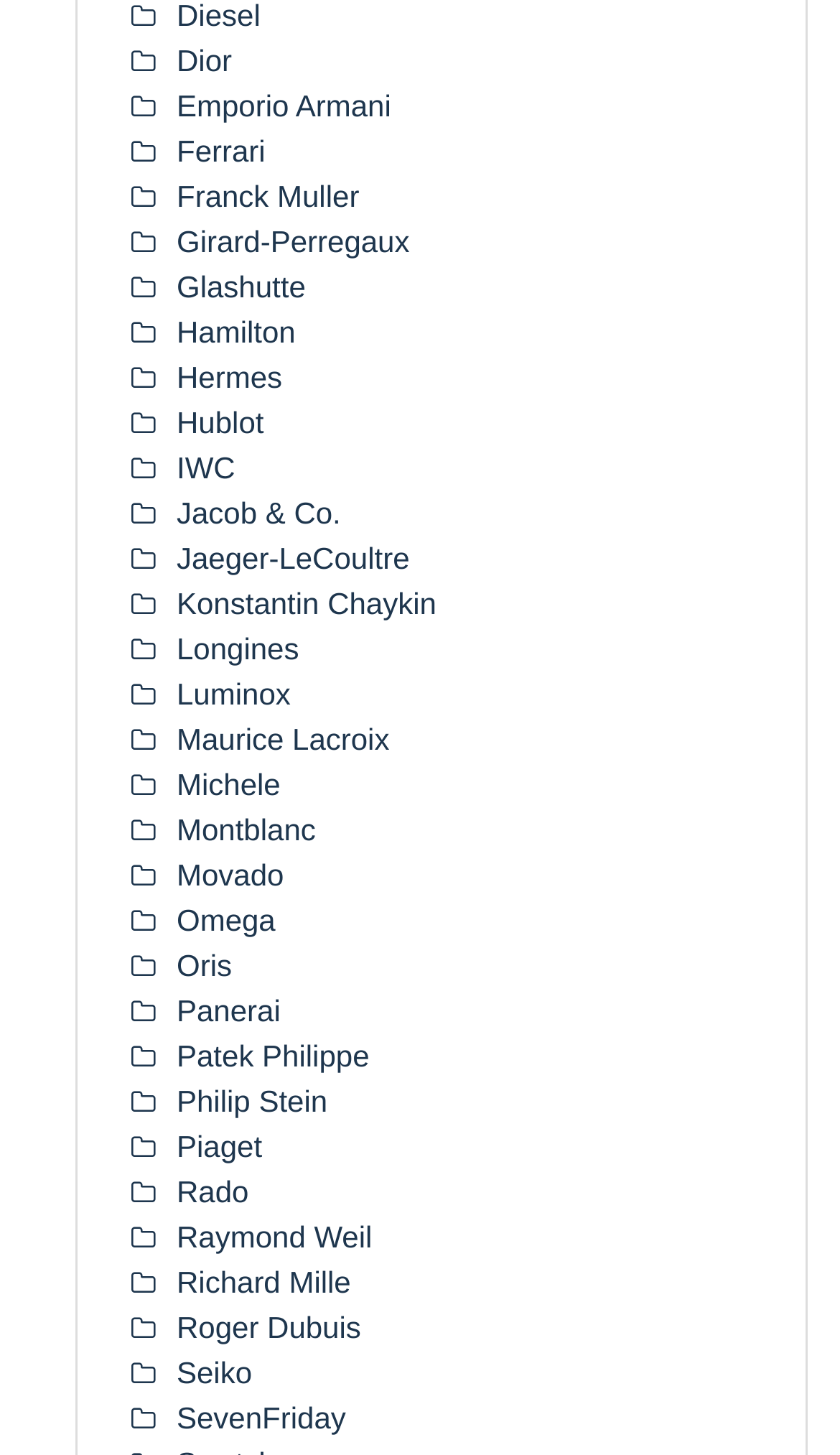Answer in one word or a short phrase: 
Are all brands listed in alphabetical order?

Yes